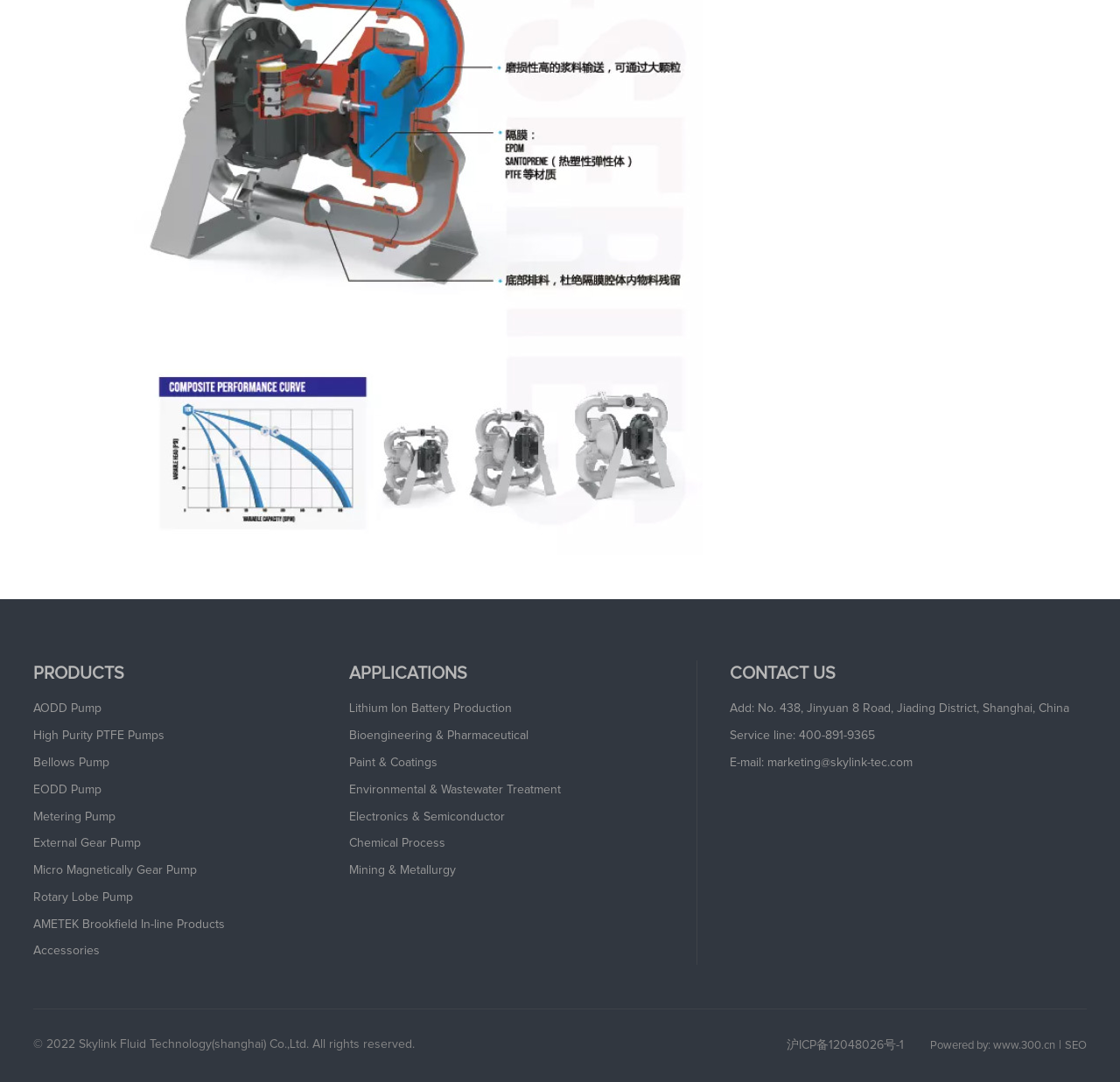Please provide the bounding box coordinates for the element that needs to be clicked to perform the following instruction: "Visit the website of Skylink Fluid Technology". The coordinates should be given as four float numbers between 0 and 1, i.e., [left, top, right, bottom].

[0.83, 0.961, 0.942, 0.972]